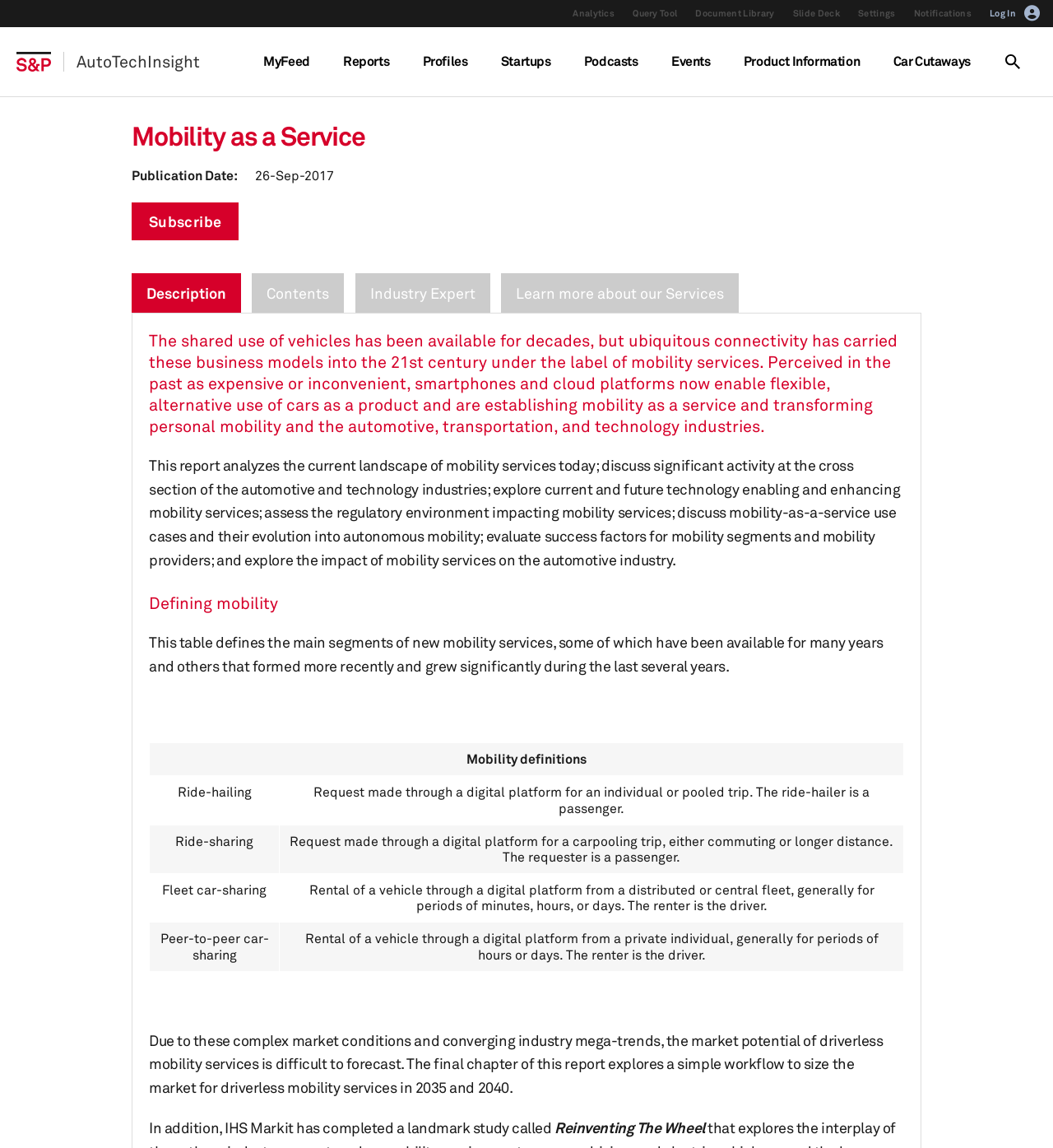Provide the bounding box coordinates for the UI element that is described by this text: "Slide Deck". The coordinates should be in the form of four float numbers between 0 and 1: [left, top, right, bottom].

[0.744, 0.0, 0.806, 0.024]